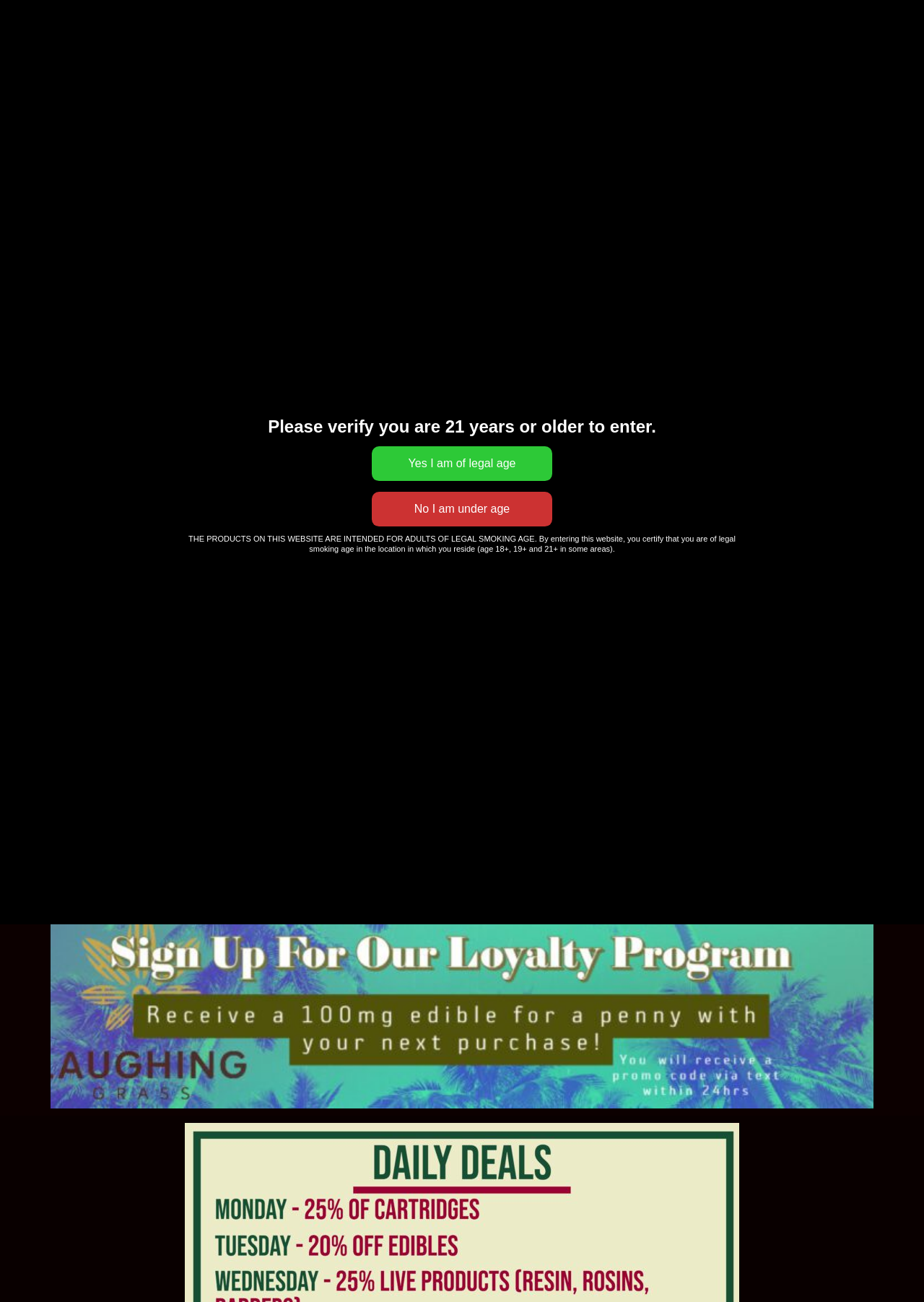What is the main purpose of this website? Refer to the image and provide a one-word or short phrase answer.

Medical weed